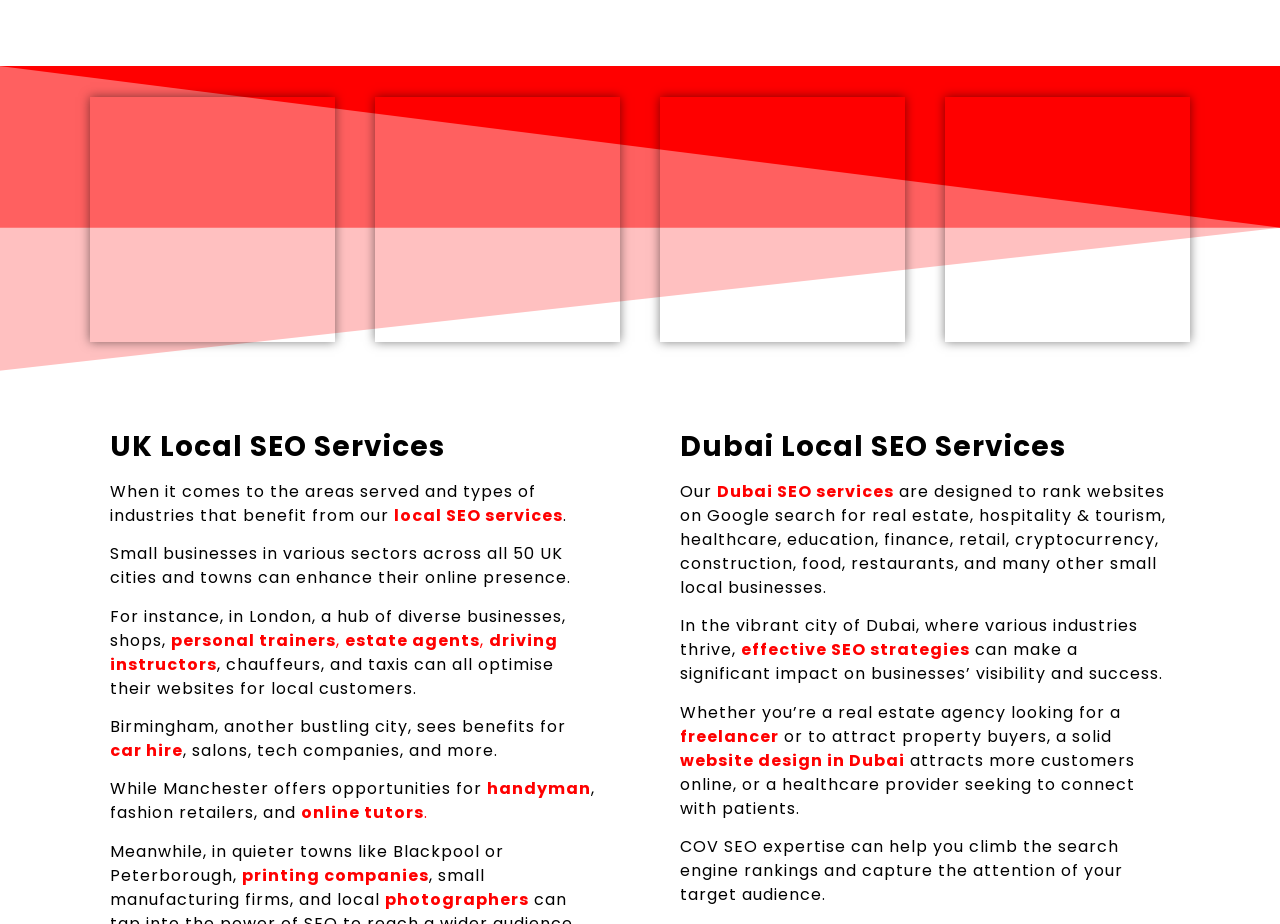Could you specify the bounding box coordinates for the clickable section to complete the following instruction: "Click the HOME link"?

None